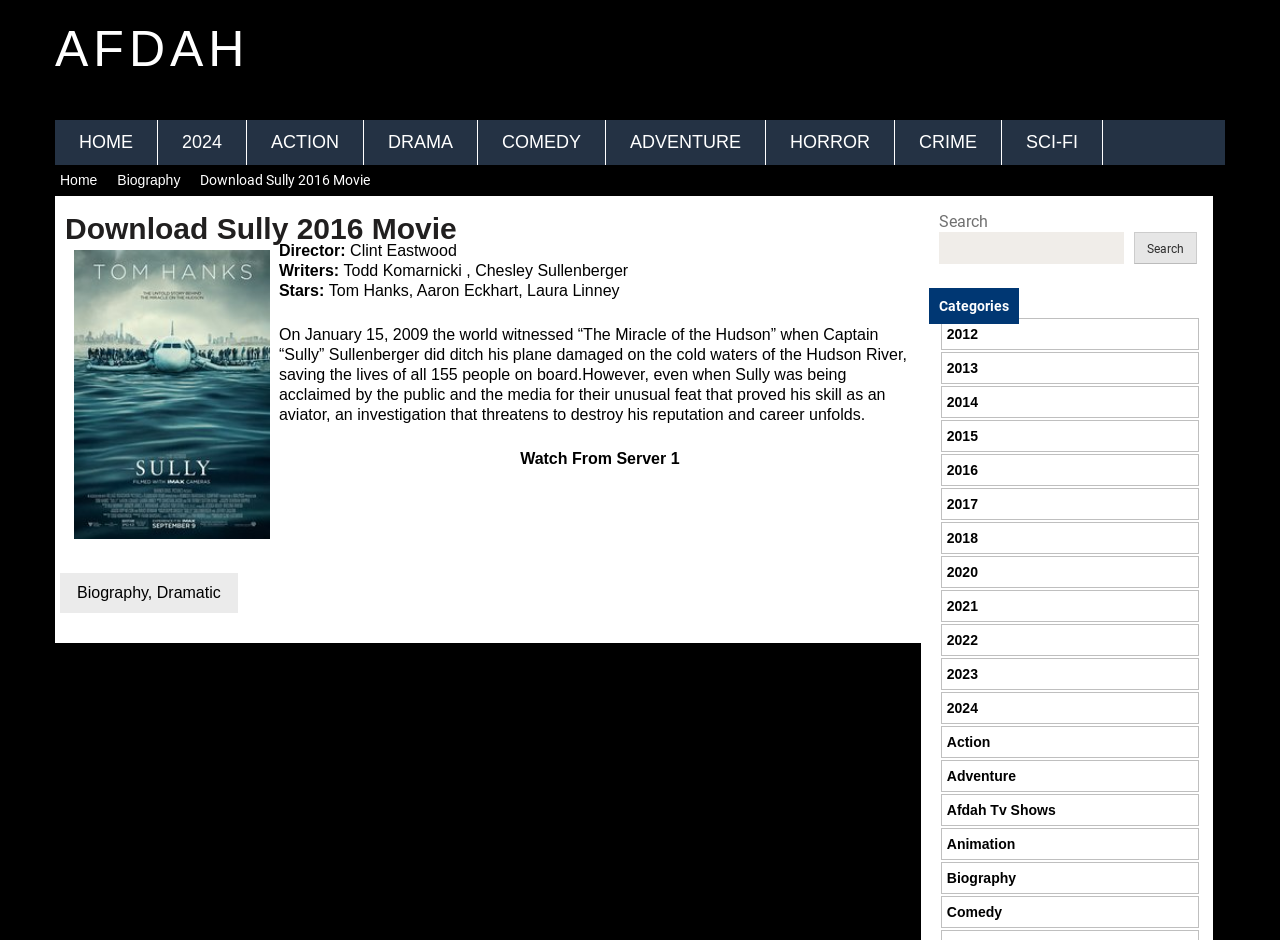What is the name of the movie being described?
Relying on the image, give a concise answer in one word or a brief phrase.

Sully